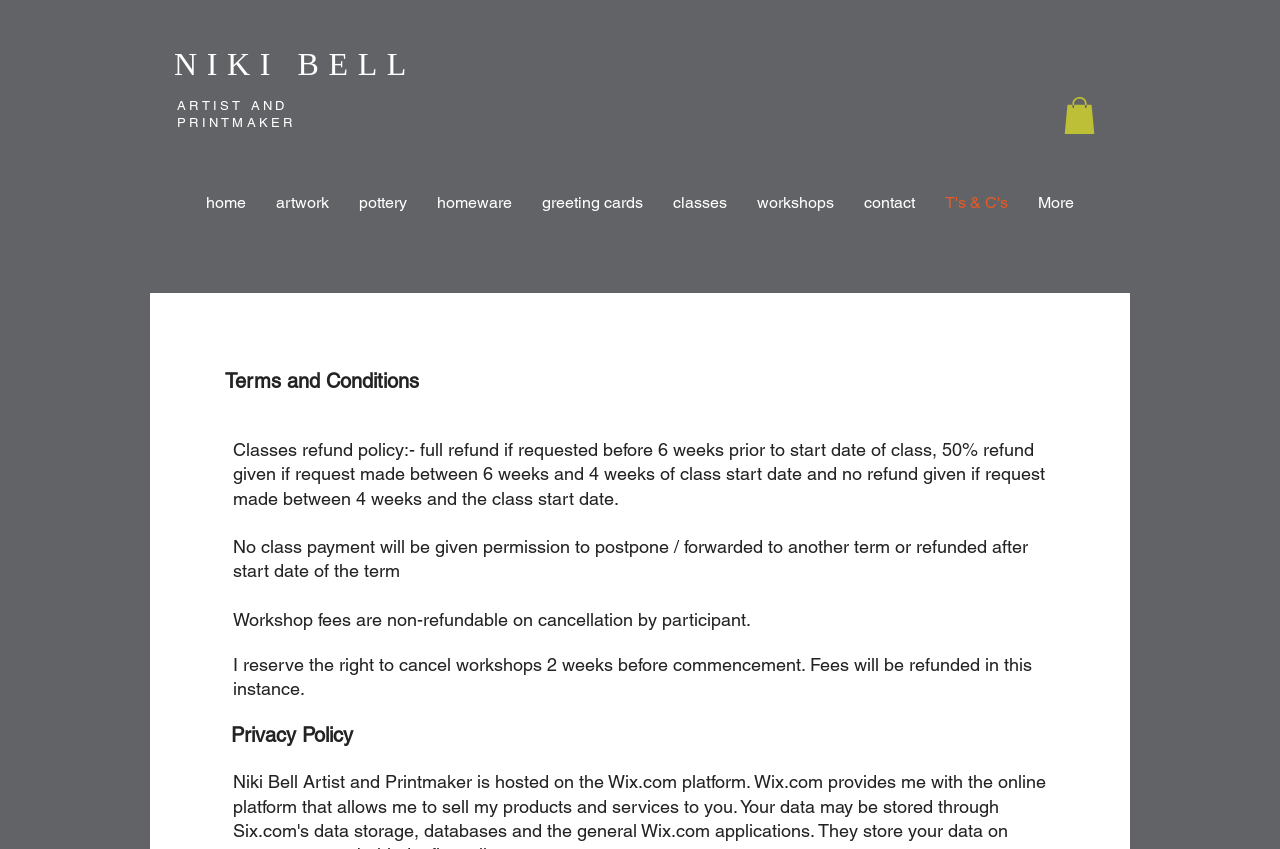Generate a comprehensive description of the contents of the webpage.

The webpage is about Niki Bell, an artist and printmaker. At the top, there is a heading with the artist's name, "NIKI BELL", followed by a subtitle "ARTIST AND PRINTMAKER". To the right of the subtitle, there is a small image. 

Below the heading, there is a navigation menu labeled "Site" that spans across the page. The menu consists of 9 links: "home", "artwork", "pottery", "homeware", "greeting cards", "classes", "workshops", "contact", and "T's & C's". 

Further down, there is a section dedicated to "Terms and Conditions". This section has a heading followed by a detailed policy on class refunds and workshop fees. The policy is divided into several paragraphs, with specific rules and conditions outlined for refunds and cancellations.

At the bottom of the page, there is another heading labeled "Privacy Policy".